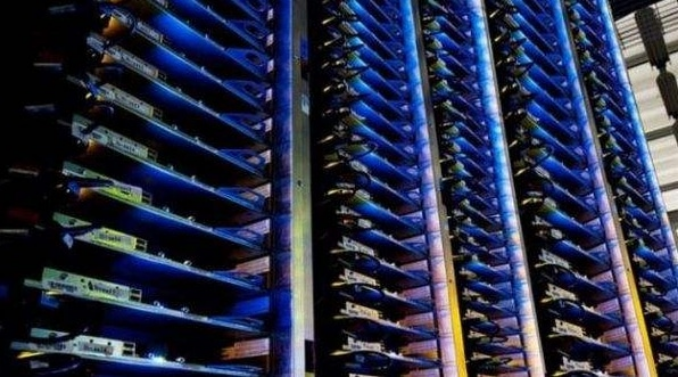Using the information in the image, give a comprehensive answer to the question: 
What is the purpose of the data center?

The caption implies that the data center is designed to support large-scale cloud computing and data handling operations, which is evident from the mention of Samsung competing with leading providers such as Amazon, Microsoft, and Google.